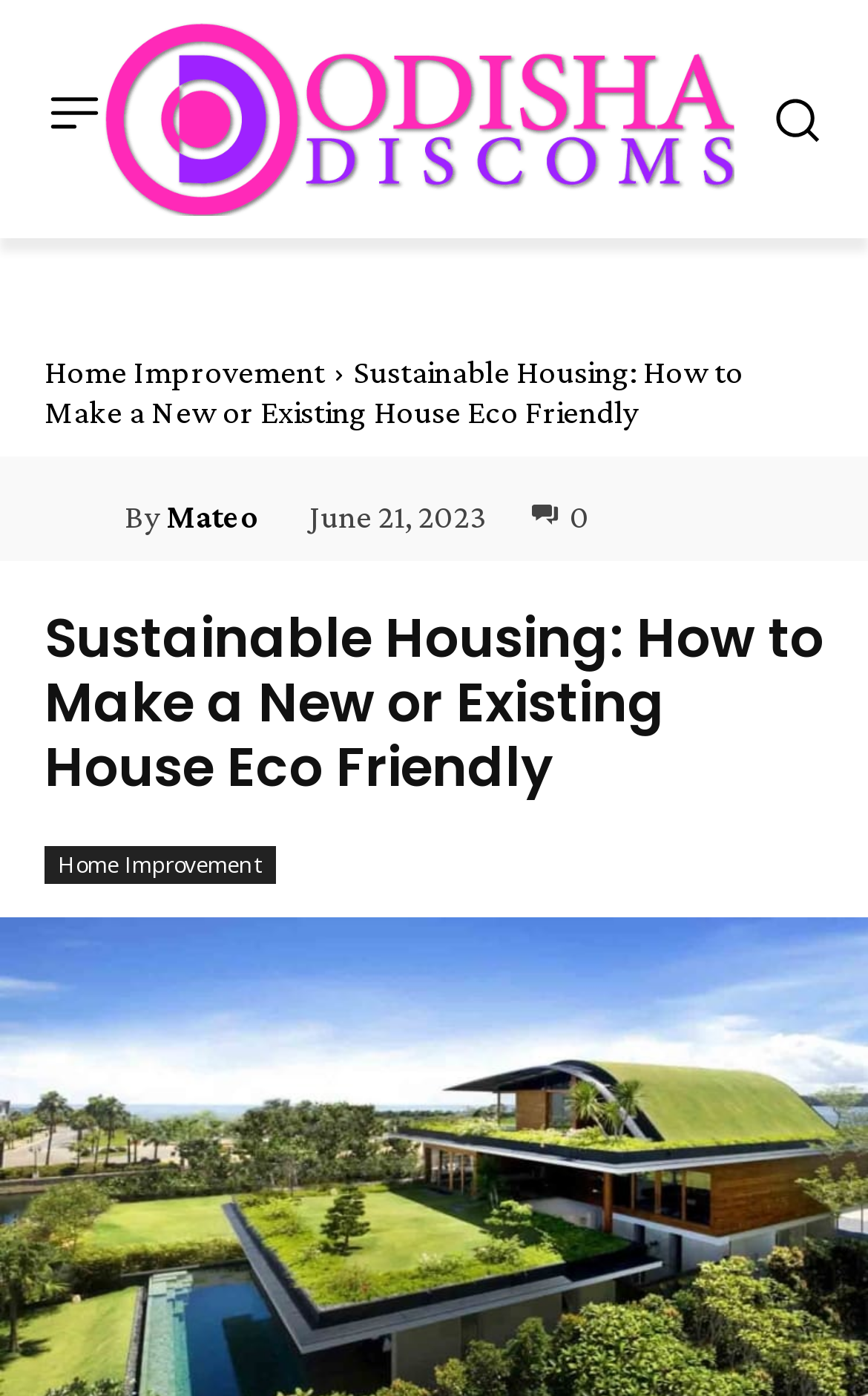What is the category of the article?
Please provide a comprehensive answer based on the details in the screenshot.

I found the category by looking at the links above the main heading of the article, which includes 'Home Improvement'. This suggests that the article belongs to this category.